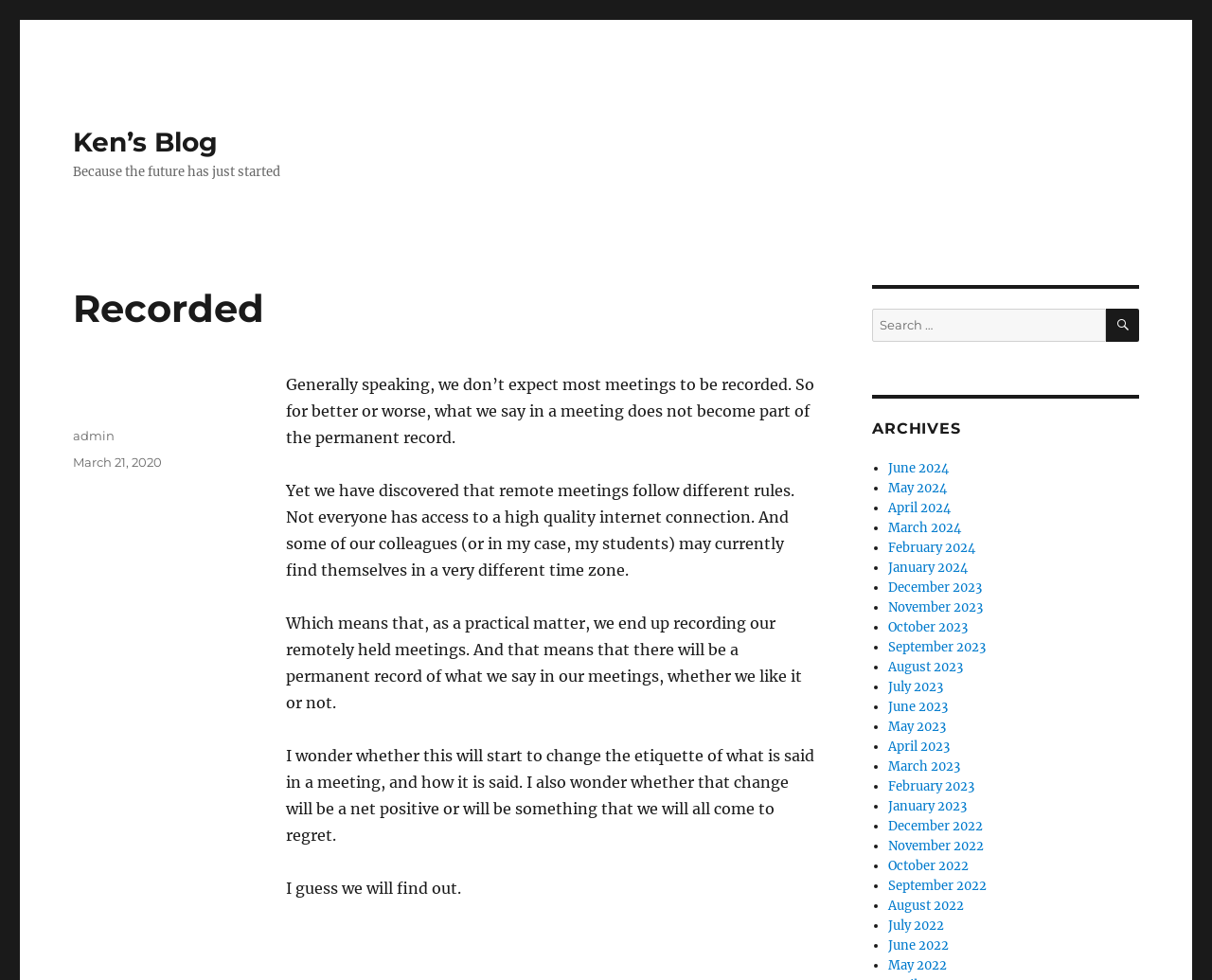Identify the bounding box coordinates of the section to be clicked to complete the task described by the following instruction: "Click on the 'admin' link". The coordinates should be four float numbers between 0 and 1, formatted as [left, top, right, bottom].

[0.06, 0.437, 0.095, 0.452]